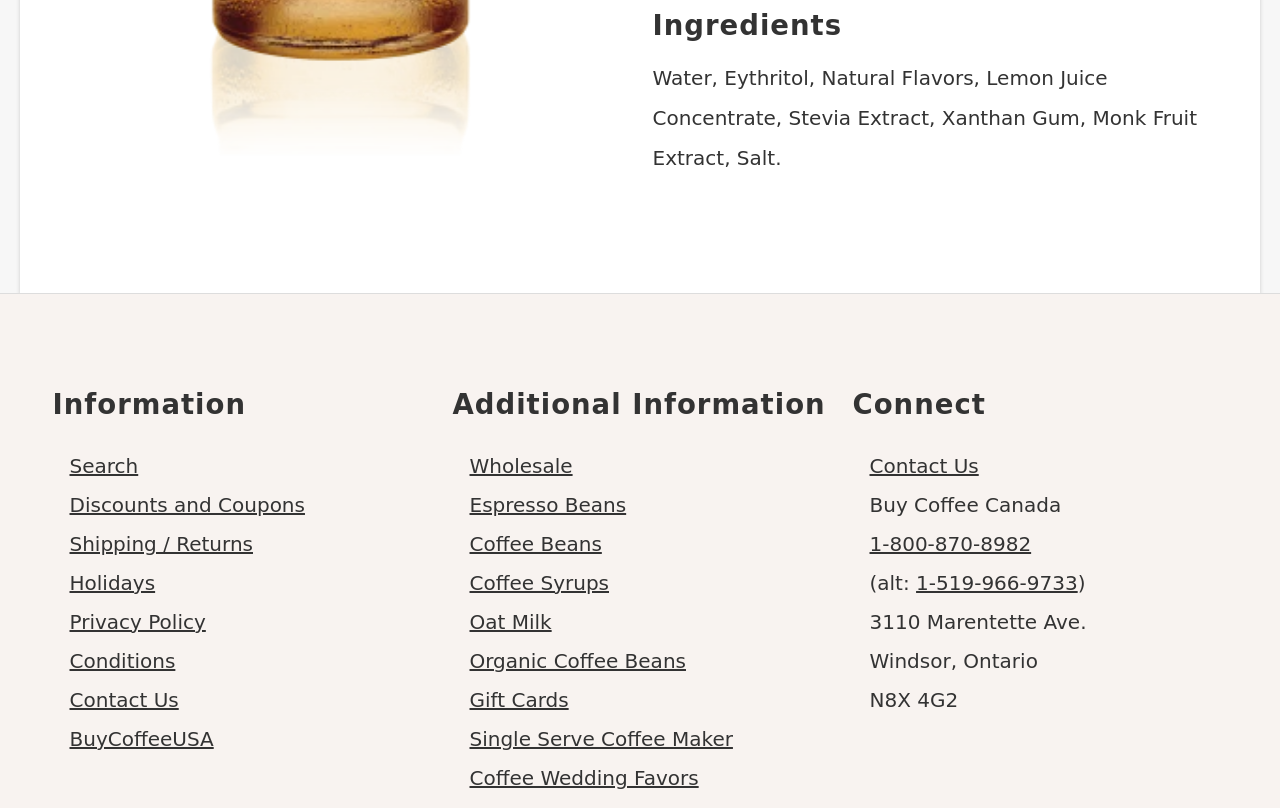Indicate the bounding box coordinates of the element that needs to be clicked to satisfy the following instruction: "View 'Wholesale' information". The coordinates should be four float numbers between 0 and 1, i.e., [left, top, right, bottom].

[0.367, 0.562, 0.447, 0.592]